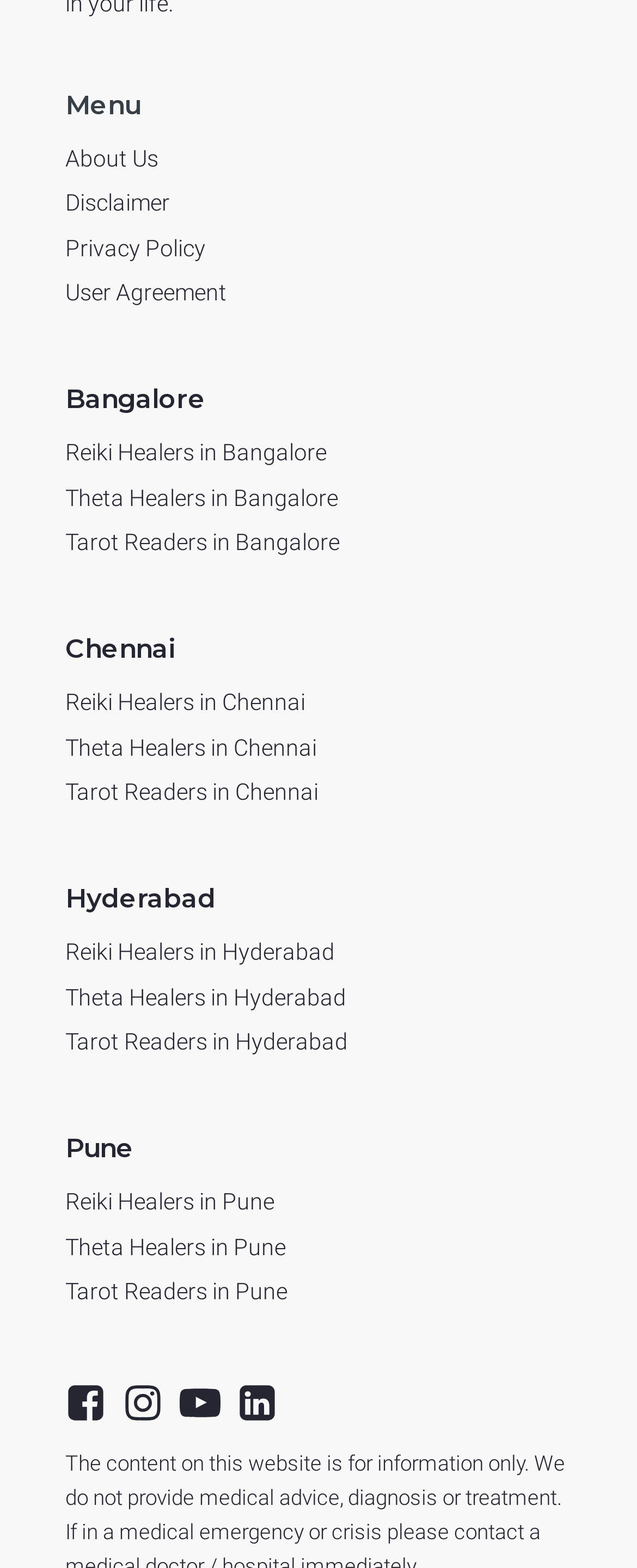Reply to the question with a single word or phrase:
How many social media links are there at the bottom of the webpage?

4